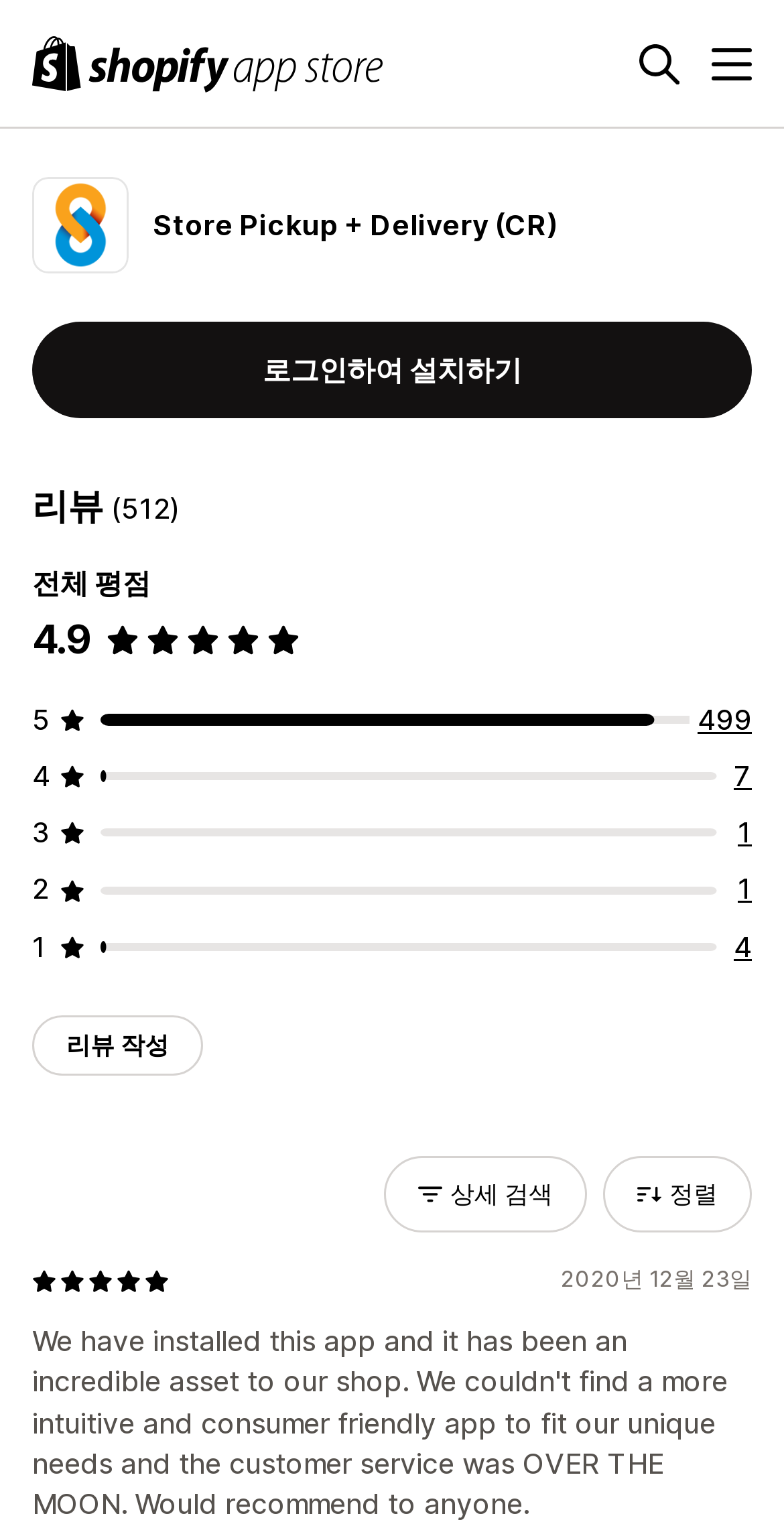Based on the image, provide a detailed response to the question:
What is the date of the latest review?

I found the date of the latest review by looking at the '2020년 12월 23일' text at the bottom of the page, which appears to be the date of the latest review.